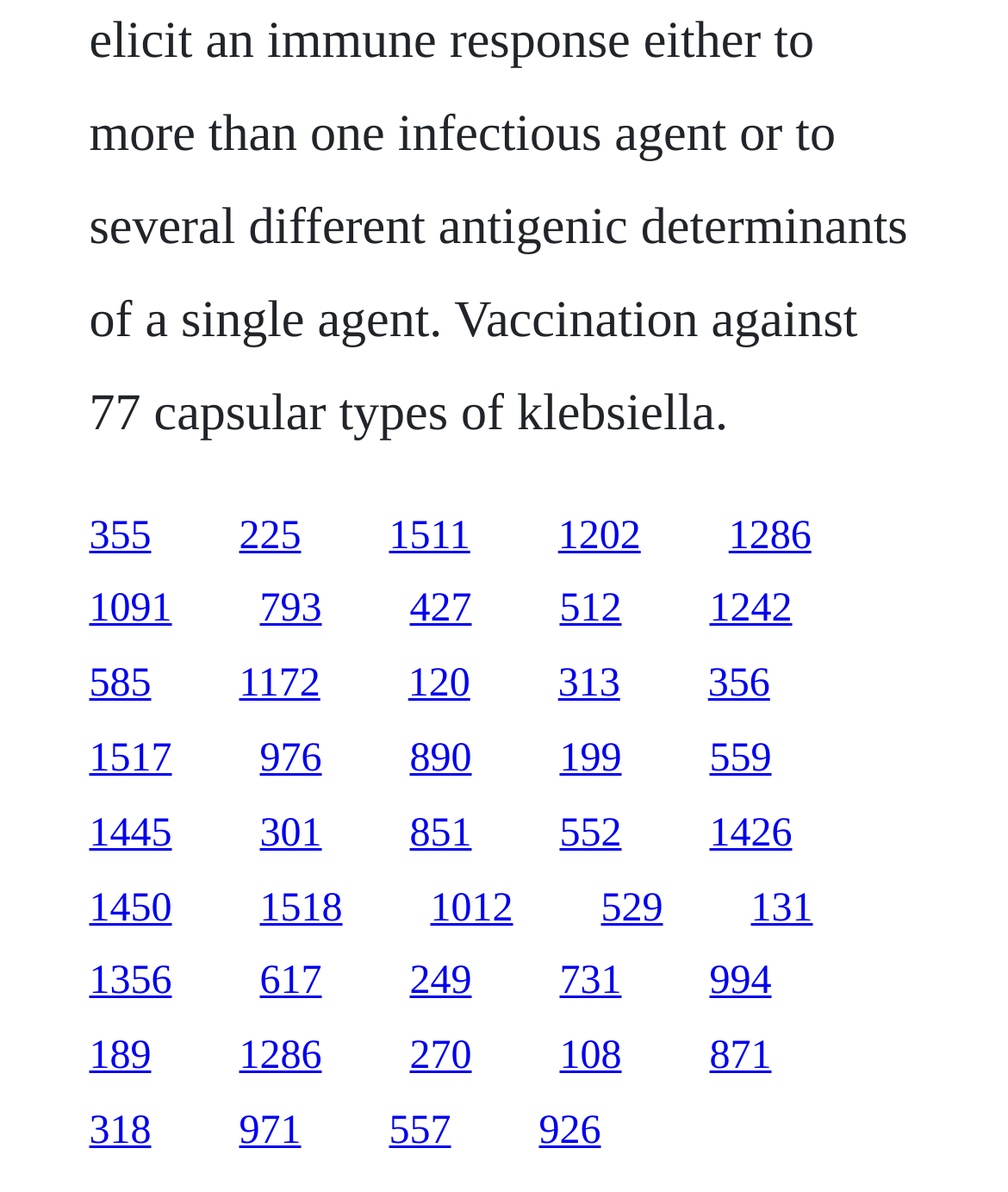How many links are on the webpage?
Look at the image and respond with a one-word or short-phrase answer.

30